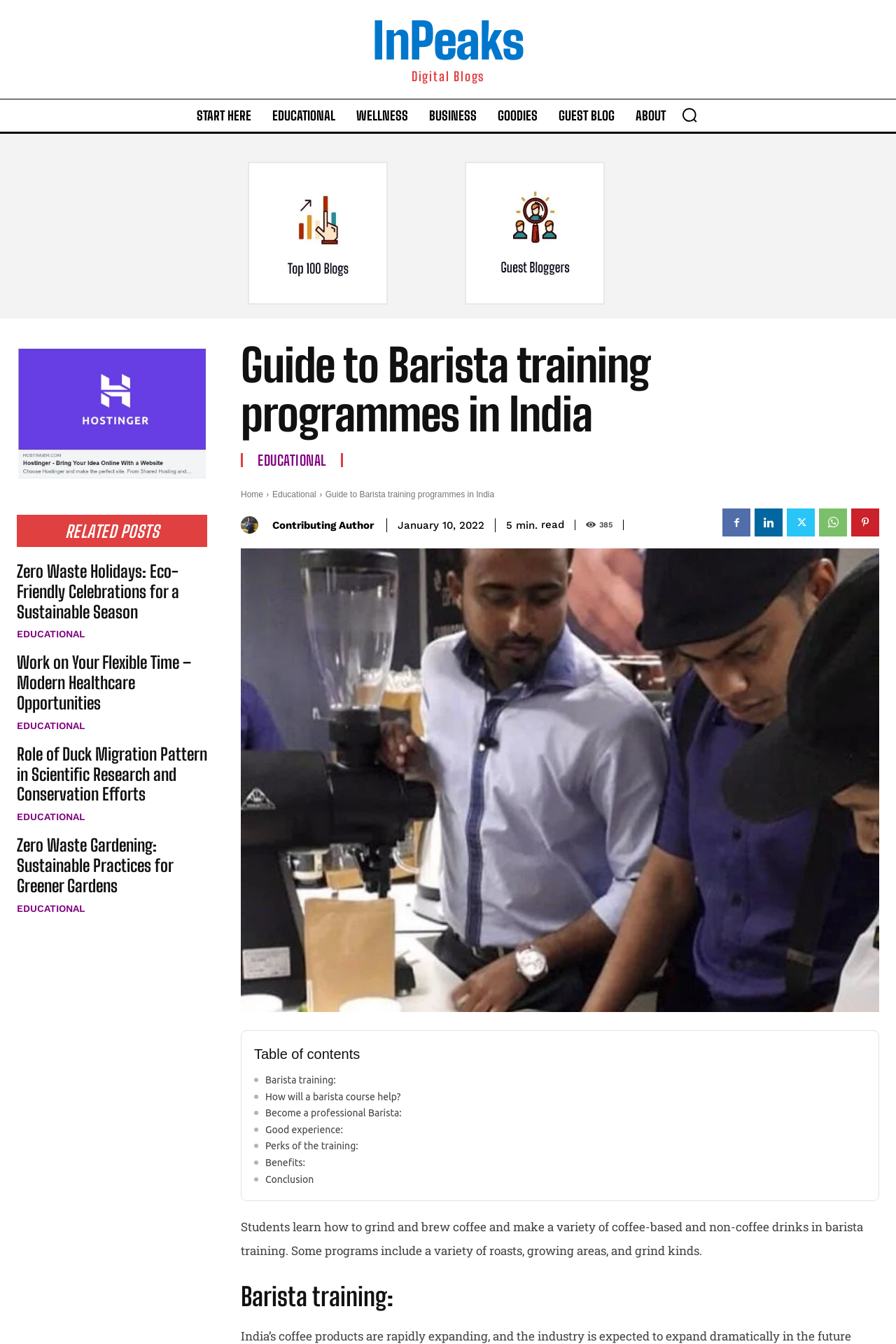Find the bounding box coordinates for the area that should be clicked to accomplish the instruction: "Read the 'Guide to Barista training programmes in India' article".

[0.269, 0.254, 0.803, 0.327]